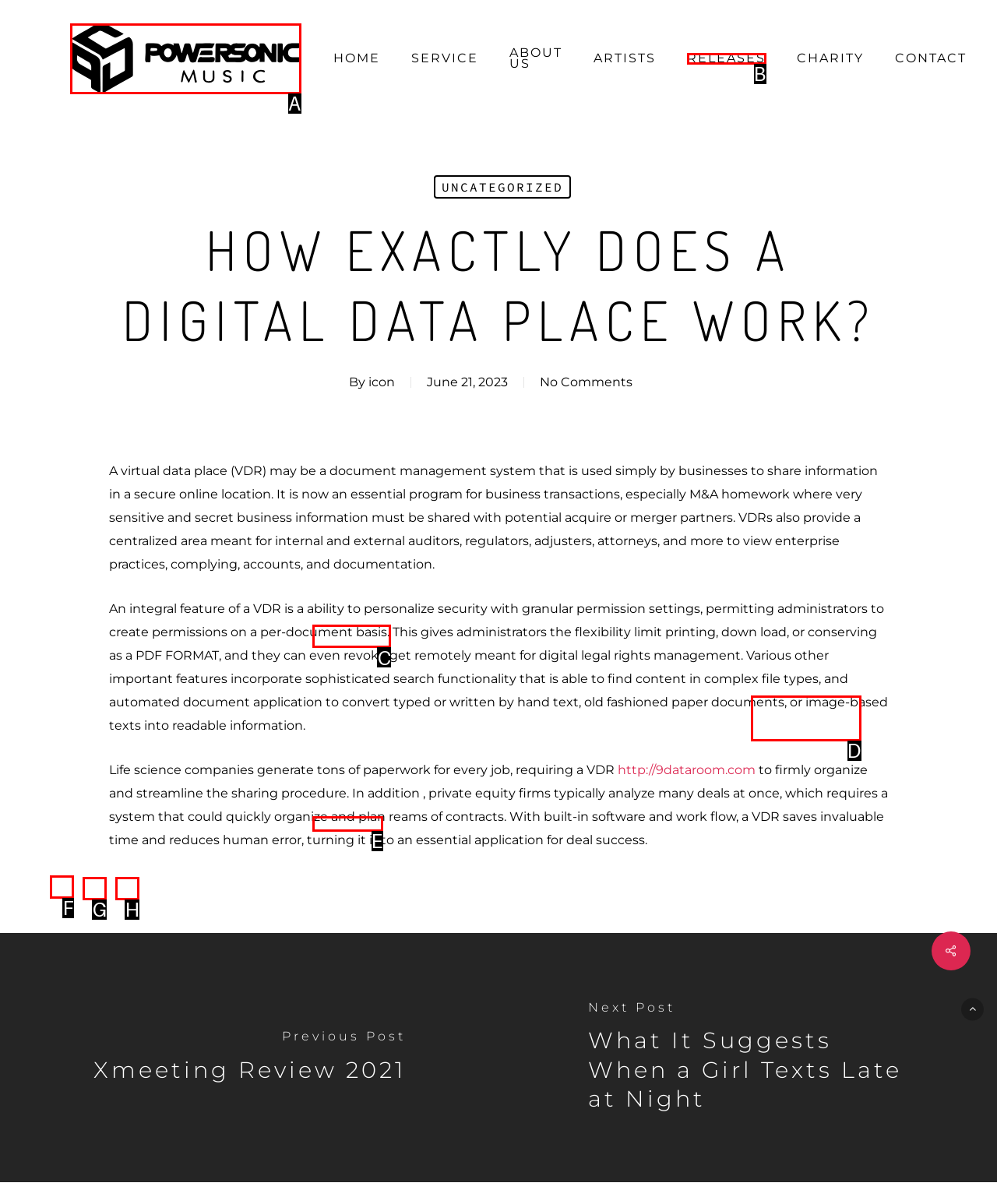Select the appropriate bounding box to fulfill the task: Check the Sitemap Respond with the corresponding letter from the choices provided.

C